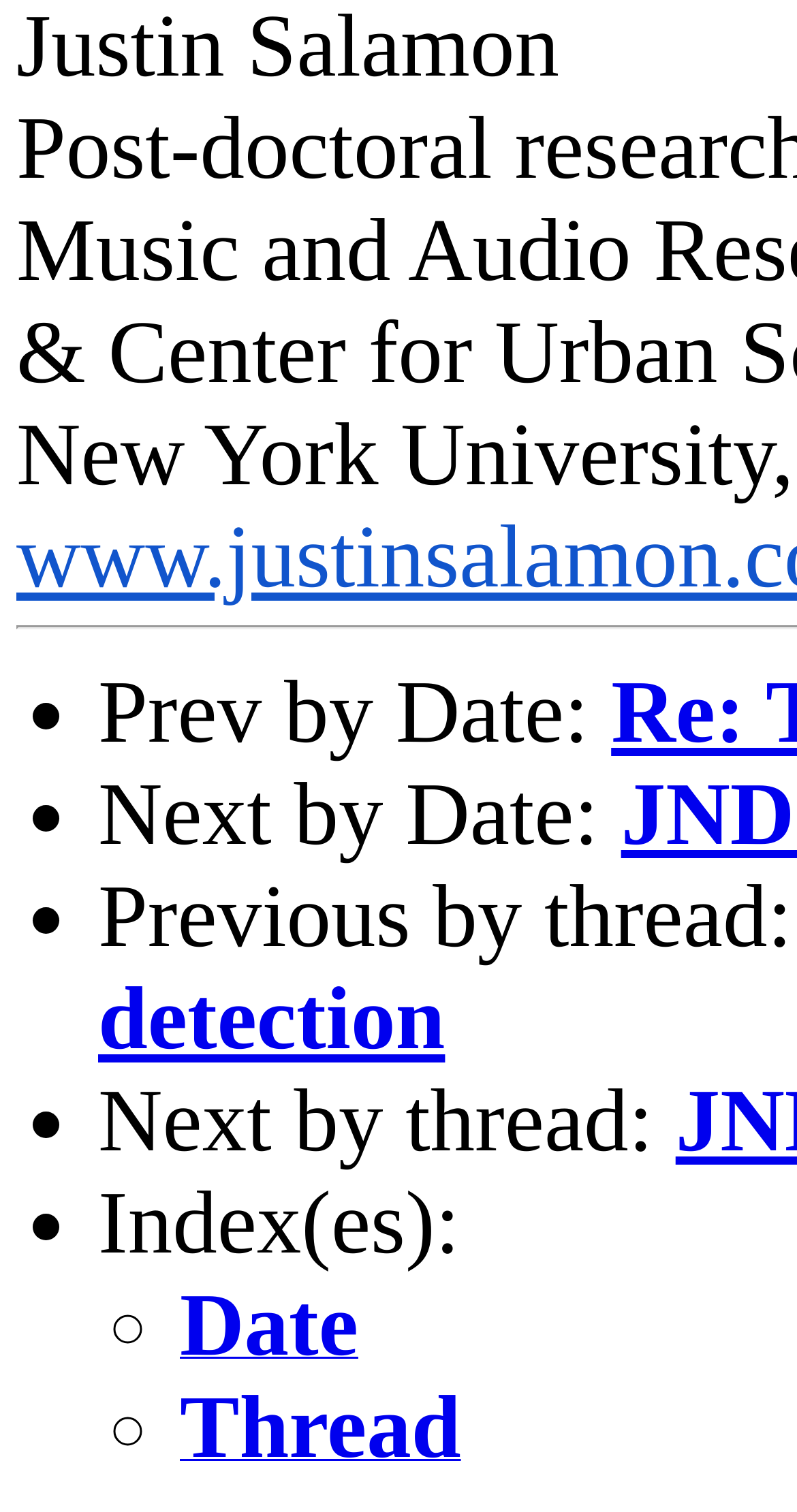Using the element description provided, determine the bounding box coordinates in the format (top-left x, top-left y, bottom-right x, bottom-right y). Ensure that all values are floating point numbers between 0 and 1. Element description: Pin it Pin on Pinterest

None